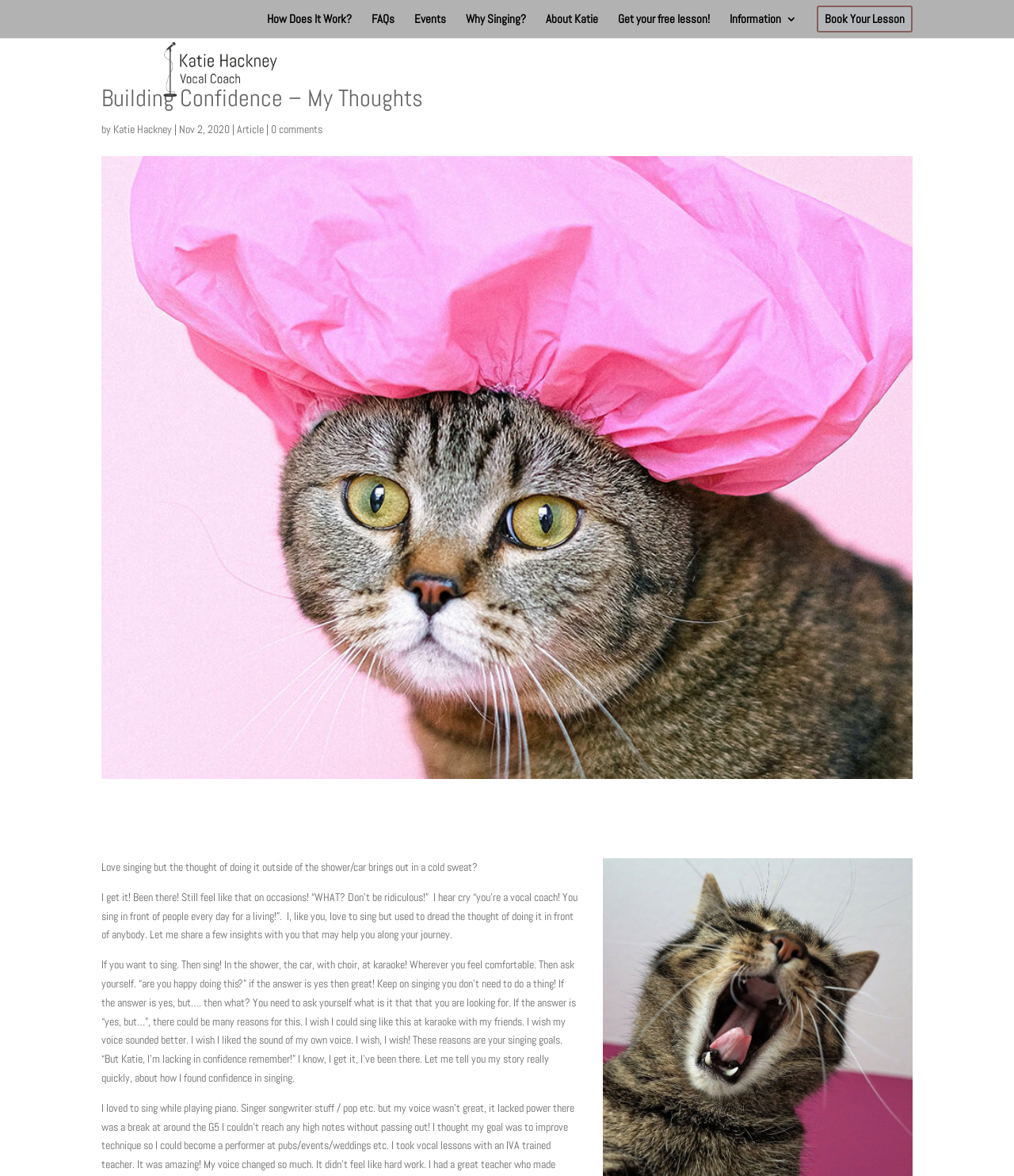Please give a succinct answer using a single word or phrase:
What is the date of the article?

Nov 2, 2020